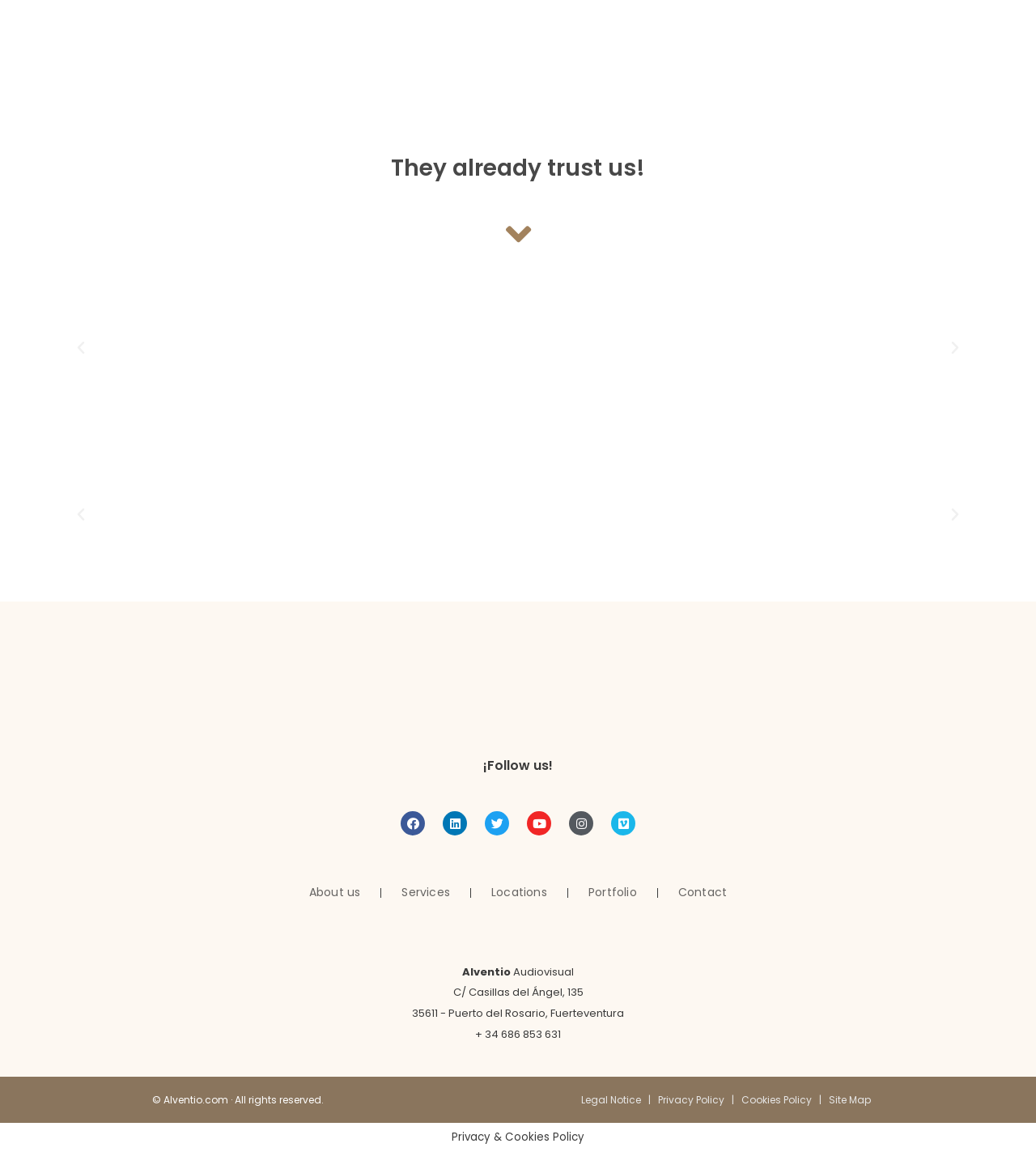Identify the bounding box coordinates of the region that needs to be clicked to carry out this instruction: "Visit the homepage". Provide these coordinates as four float numbers ranging from 0 to 1, i.e., [left, top, right, bottom].

None